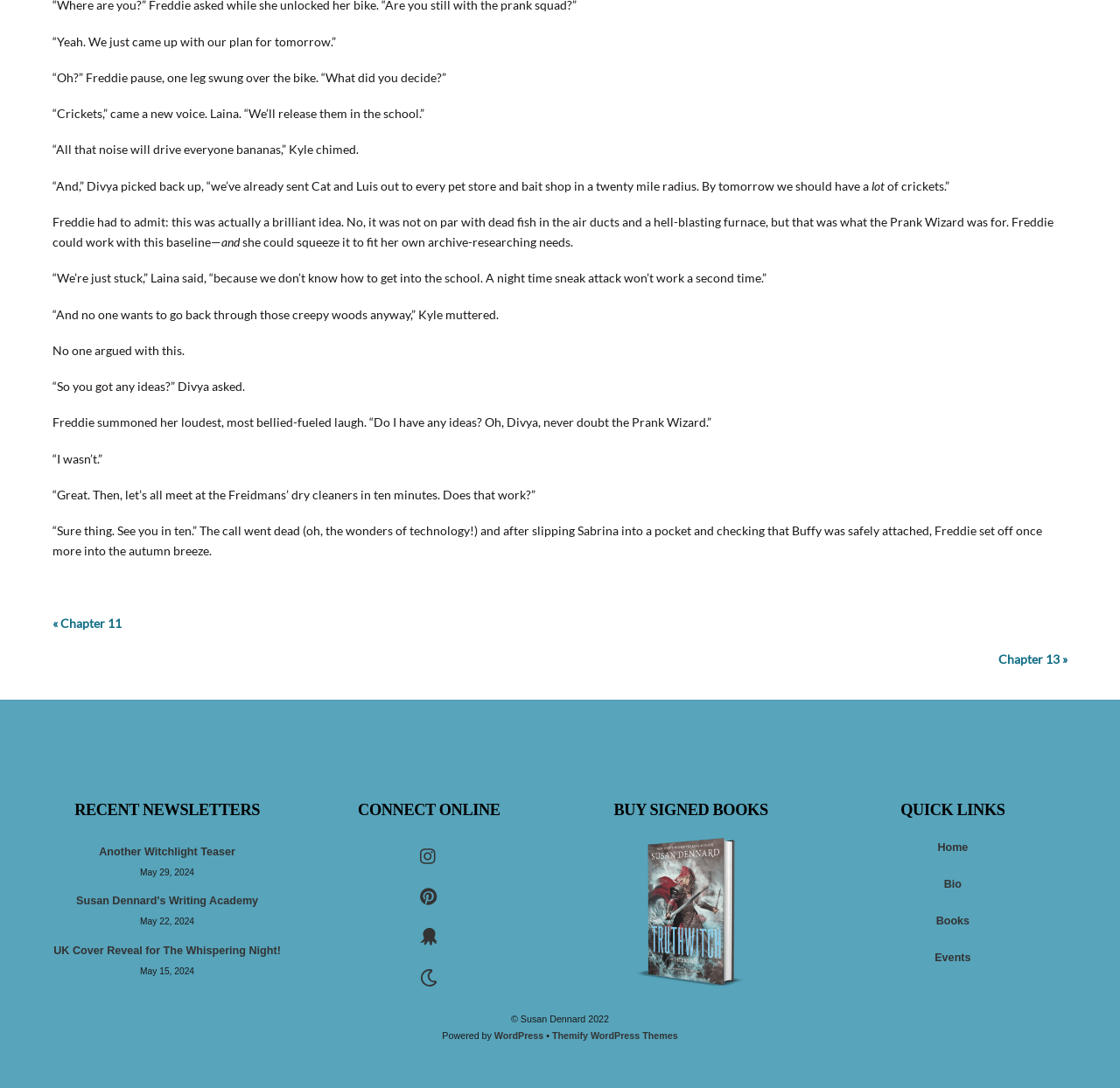Specify the bounding box coordinates for the region that must be clicked to perform the given instruction: "Read recent newsletters".

[0.047, 0.734, 0.252, 0.755]